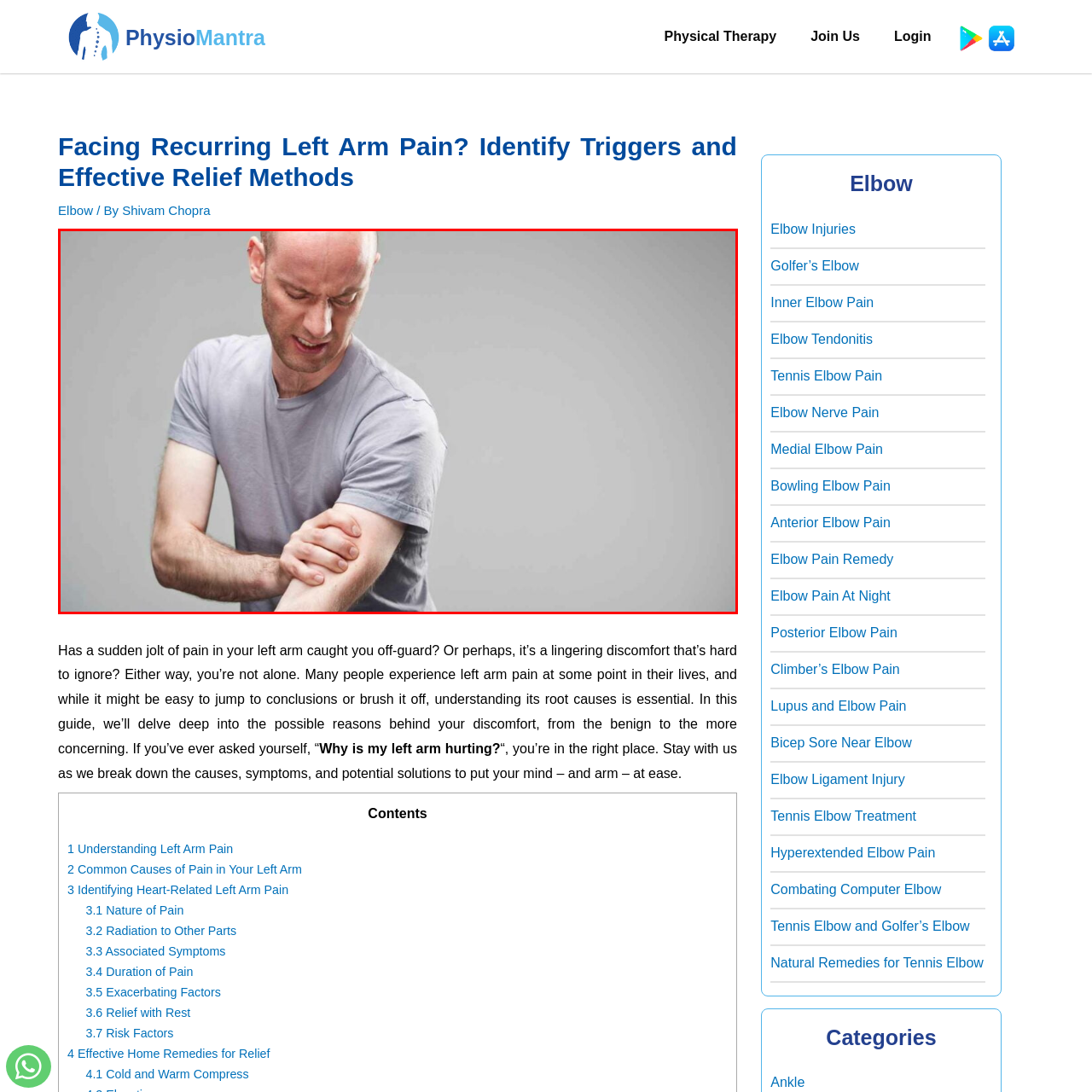Concentrate on the image section marked by the red rectangle and answer the following question comprehensively, using details from the image: What is the purpose of the article?

The image is accompanied by an article that aims to help individuals understand the reasons behind their arm discomfort and offers insights into possible solutions, suggesting that the purpose of the article is to discuss left arm pain and provide relief methods.